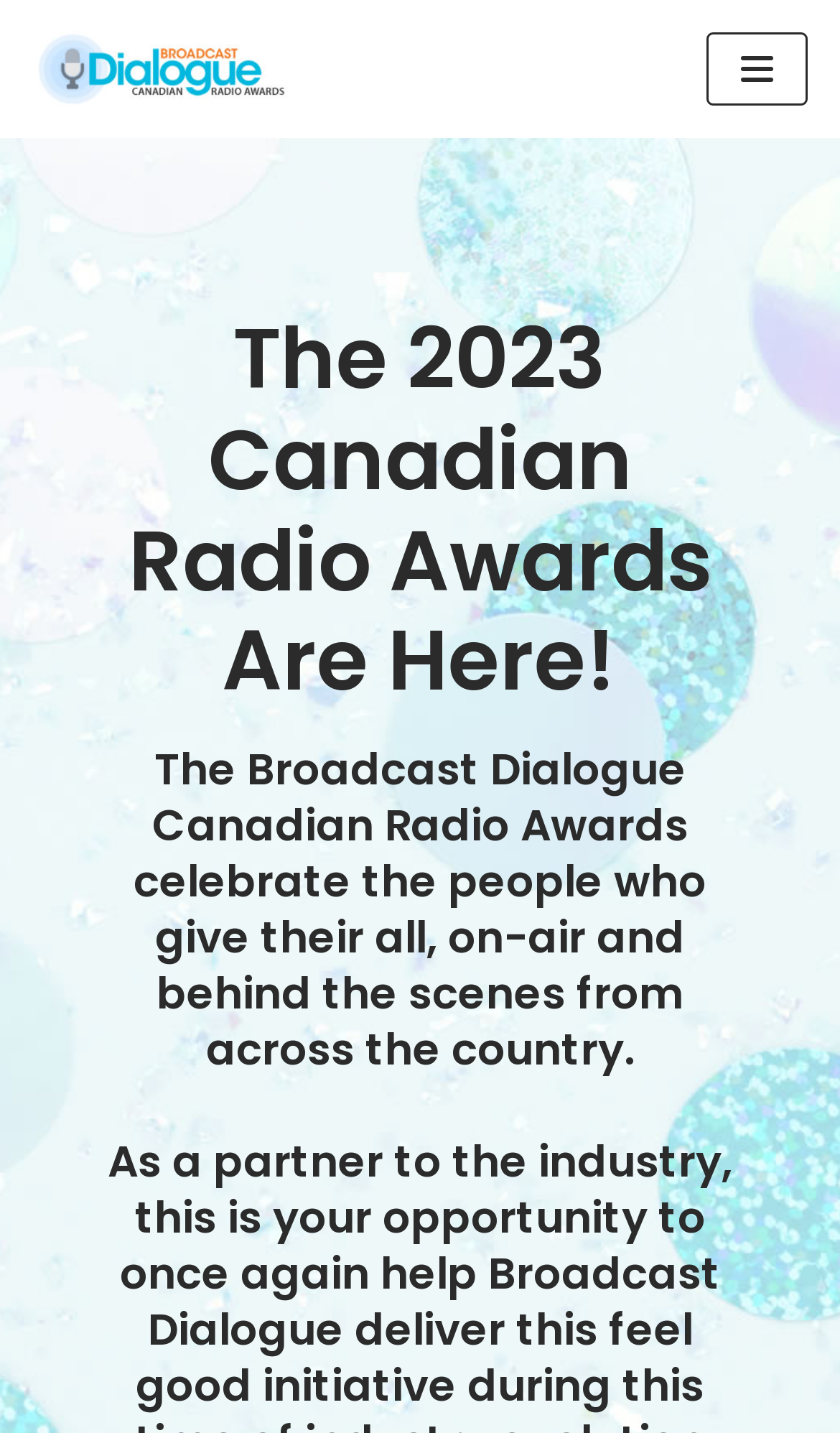Find and extract the text of the primary heading on the webpage.

The 2023 Canadian Radio Awards Are Here!